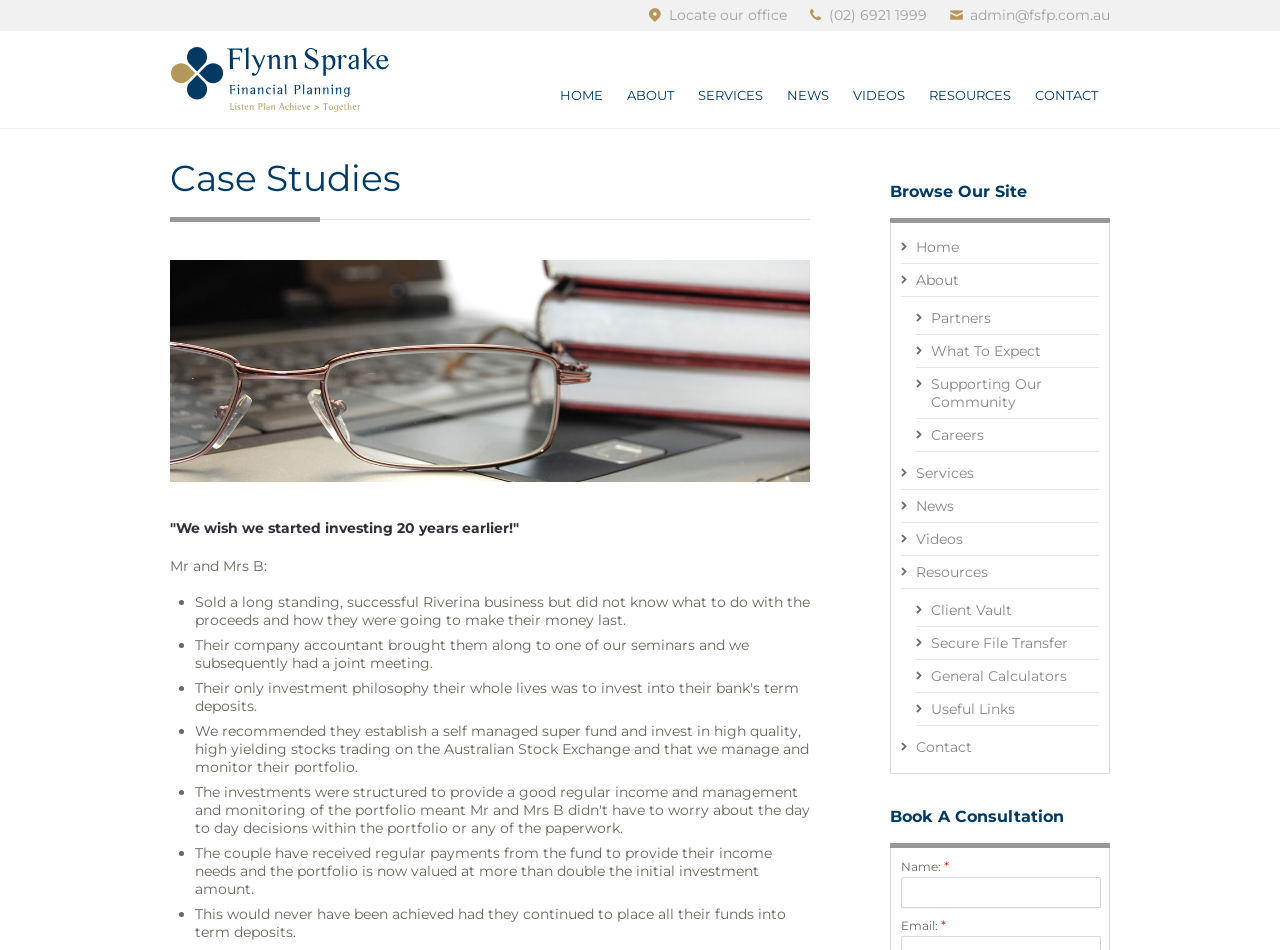Determine the bounding box of the UI element mentioned here: "Partners". The coordinates must be in the format [left, top, right, bottom] with values ranging from 0 to 1.

[0.716, 0.318, 0.859, 0.353]